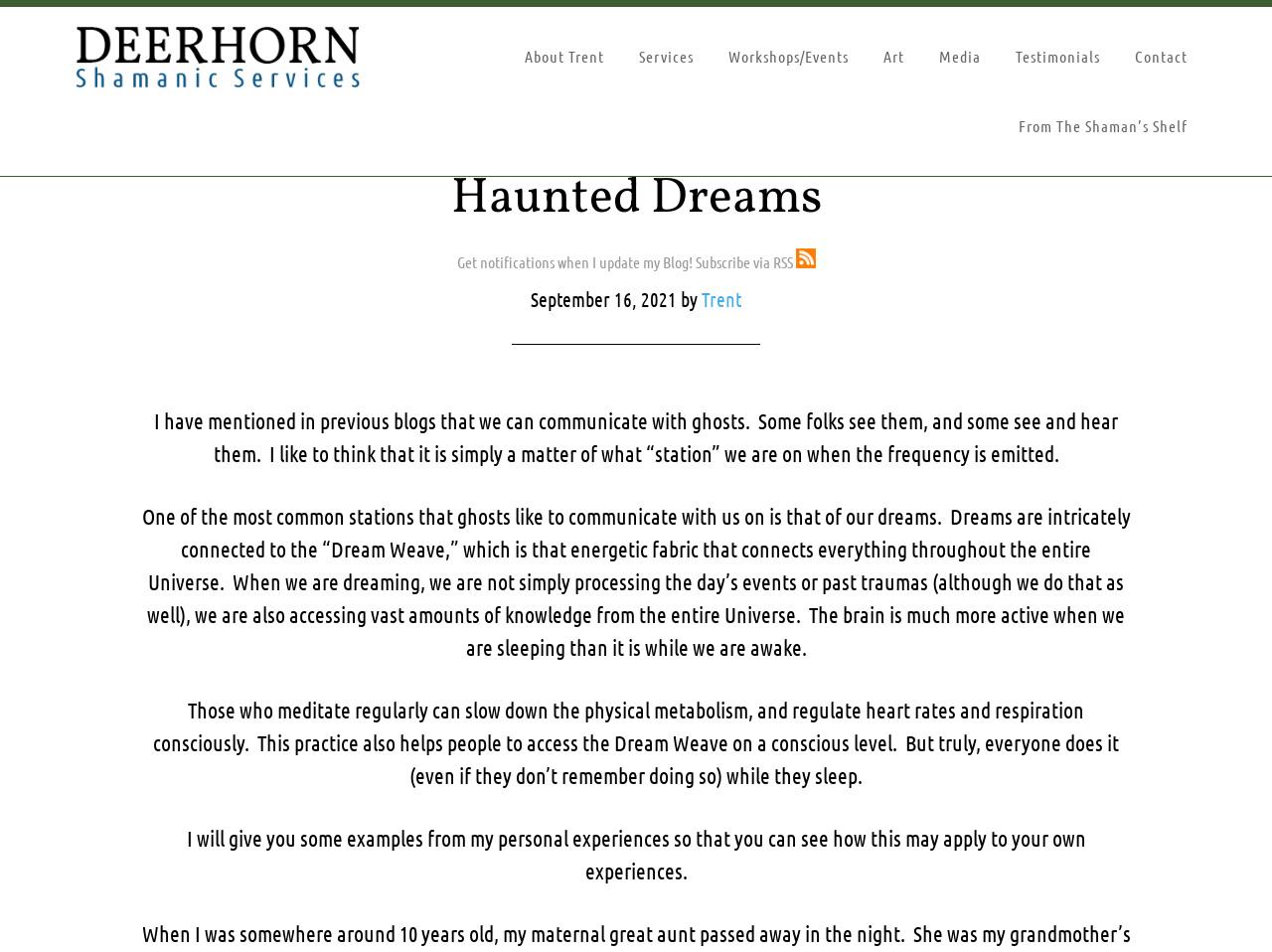Give a detailed explanation of the elements present on the webpage.

The webpage is titled "Haunted Dreams - Deerhorn Shamanic Services" and has a navigation menu at the top with 8 links: "DEERHORN SHAMANIC SERVICES", "About Trent", "Services", "Workshops/Events", "Art", "Media", "Testimonials", and "Contact". Below the navigation menu, there is a section with a header "Haunted Dreams" and a link to subscribe to the blog via RSS, accompanied by a small image. 

To the right of the header, there is a timestamp "September 16, 2021" and the author's name "Trent". The main content of the webpage is a blog post that discusses the idea of communicating with ghosts through dreams. The post is divided into four paragraphs, each exploring the concept of dreams as a means of accessing knowledge from the universe, the connection between dreams and meditation, and the author's personal experiences with this phenomenon.